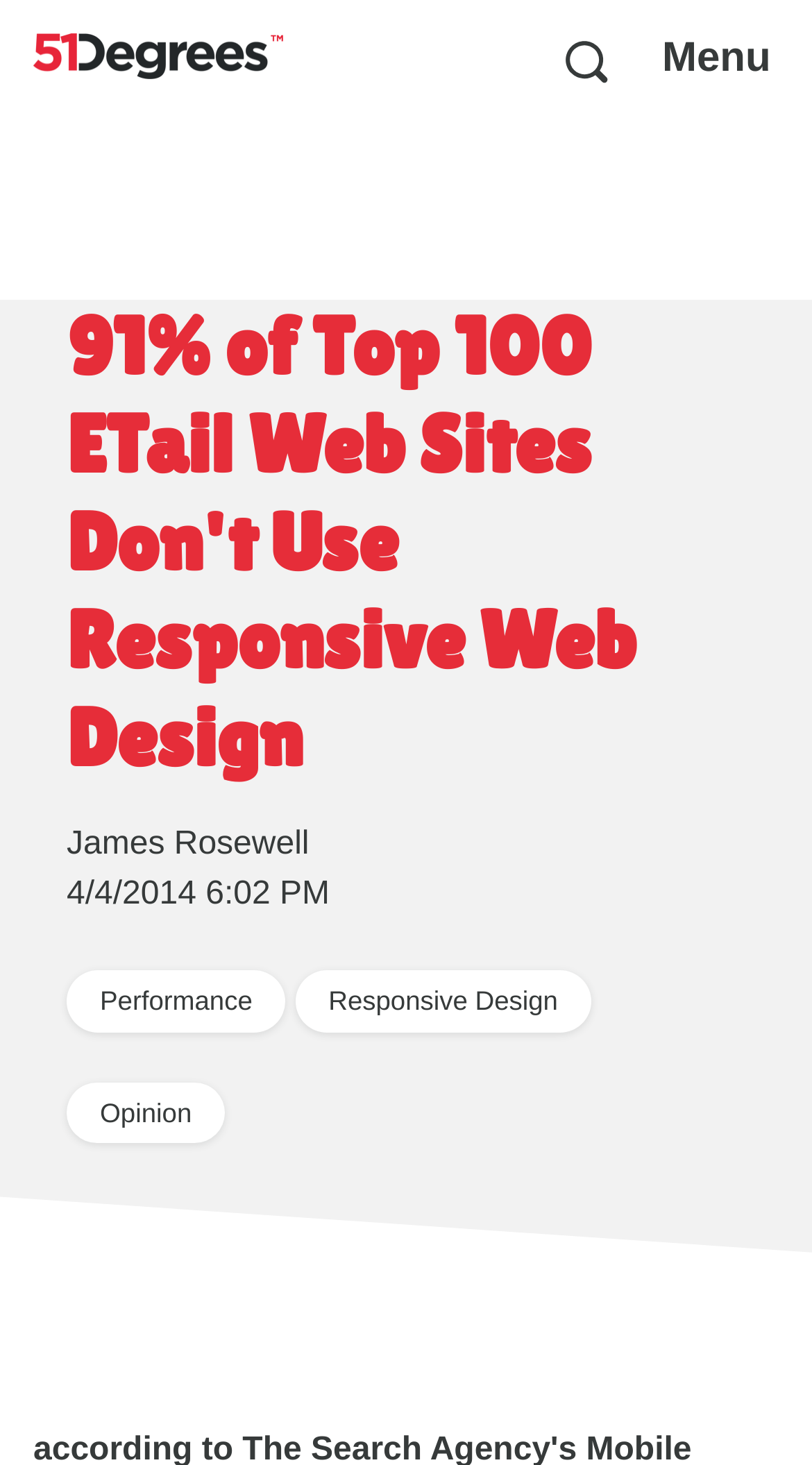Please answer the following question using a single word or phrase: 
What is the logo of the website?

51Degrees logo